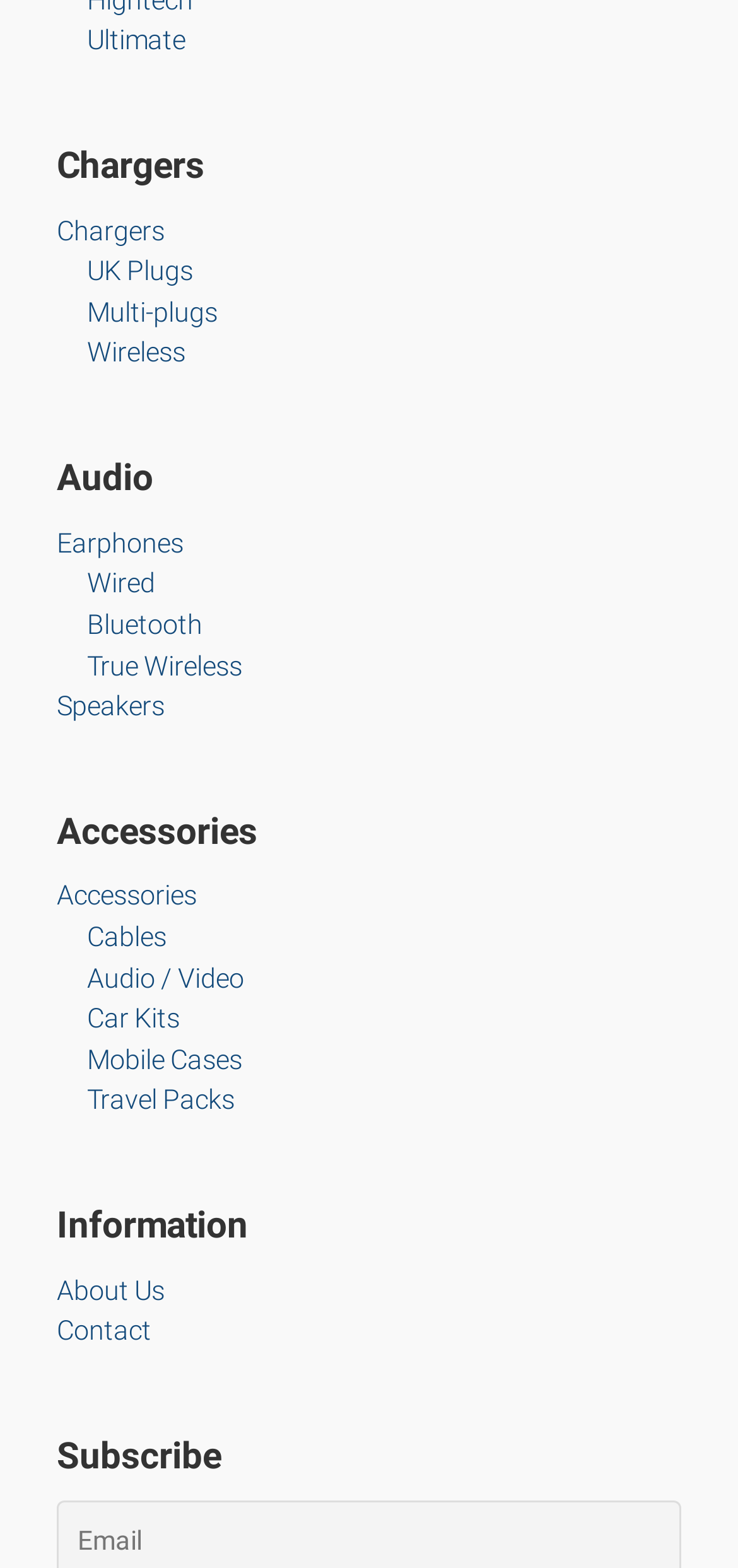What is the first category of products?
Answer the question with a single word or phrase derived from the image.

Chargers